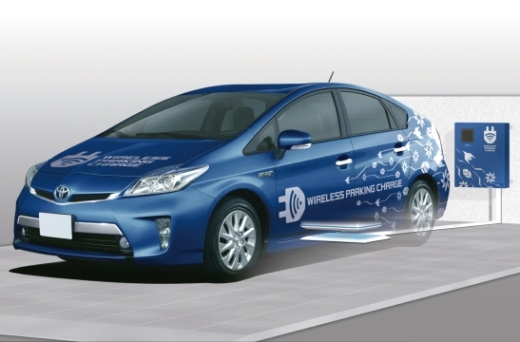What is the purpose of the wireless charging system?
Based on the image, answer the question with as much detail as possible.

The caption explains that the technology aims to enhance convenience for electric vehicle users by enabling seamless battery recharging as they park, which is the primary purpose of the wireless charging system.